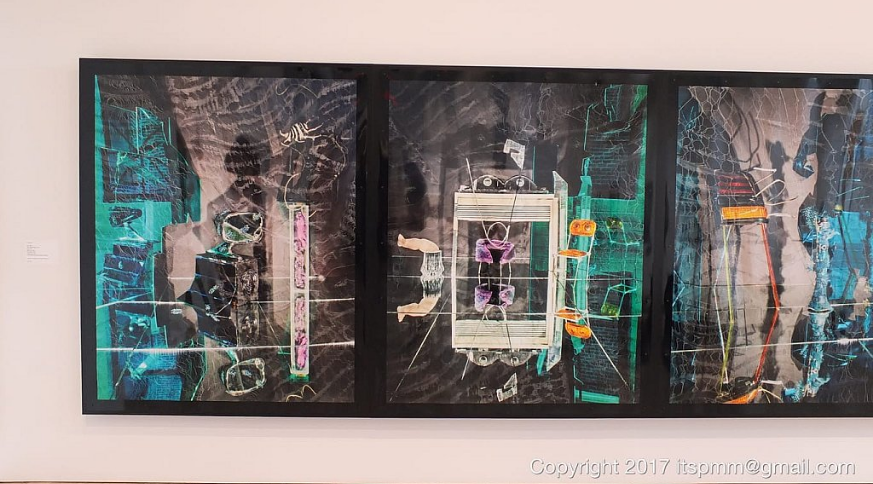What photographic technique is used in the exhibition?
Examine the image and give a concise answer in one word or a short phrase.

Chromogenic prints